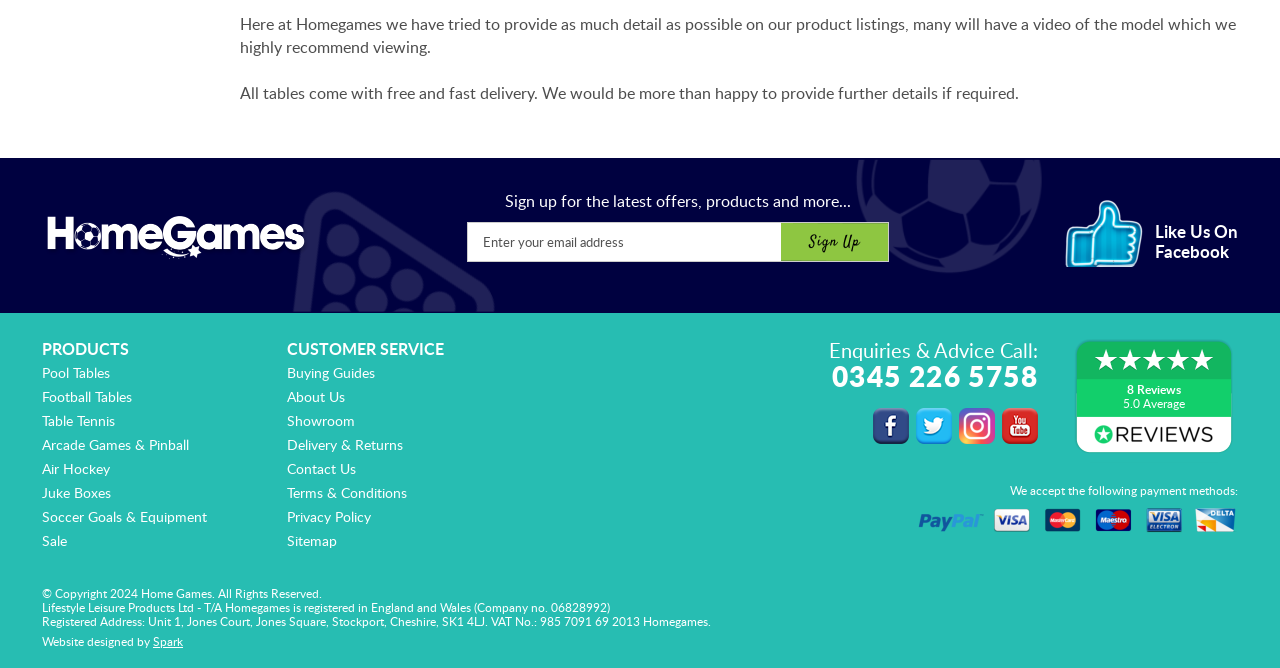Please provide a comprehensive answer to the question below using the information from the image: What is the phone number for enquiries and advice?

I found the phone number by looking at the section where it says 'Enquiries & Advice Call:', and it's listed as 0345 226 5758.